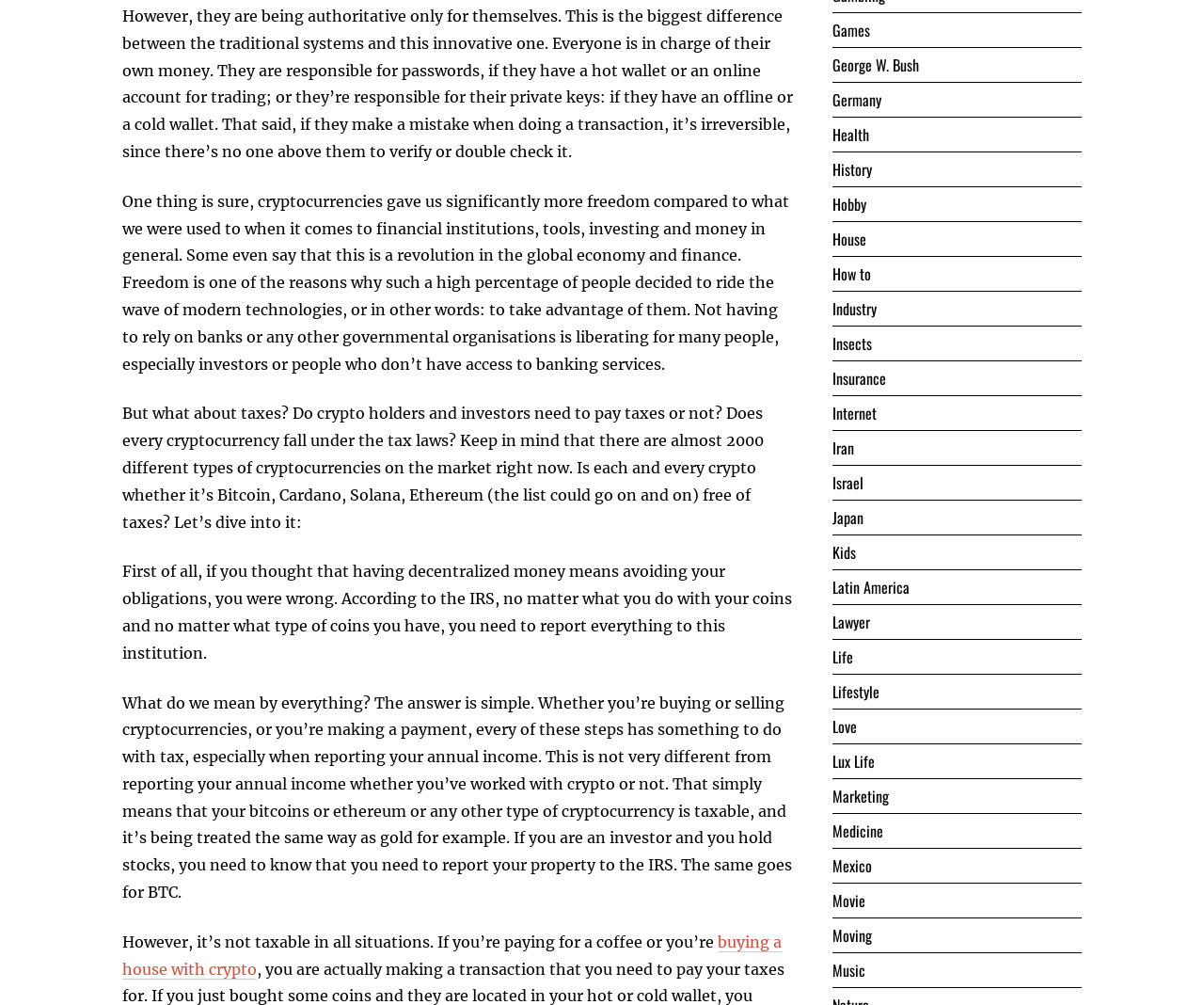Using the image as a reference, answer the following question in as much detail as possible:
What is the category of links listed at the bottom of the page?

The category of links listed at the bottom of the page appears to be various topics, including games, history, health, insurance, and many others, which seem to be unrelated to the main topic of the article.